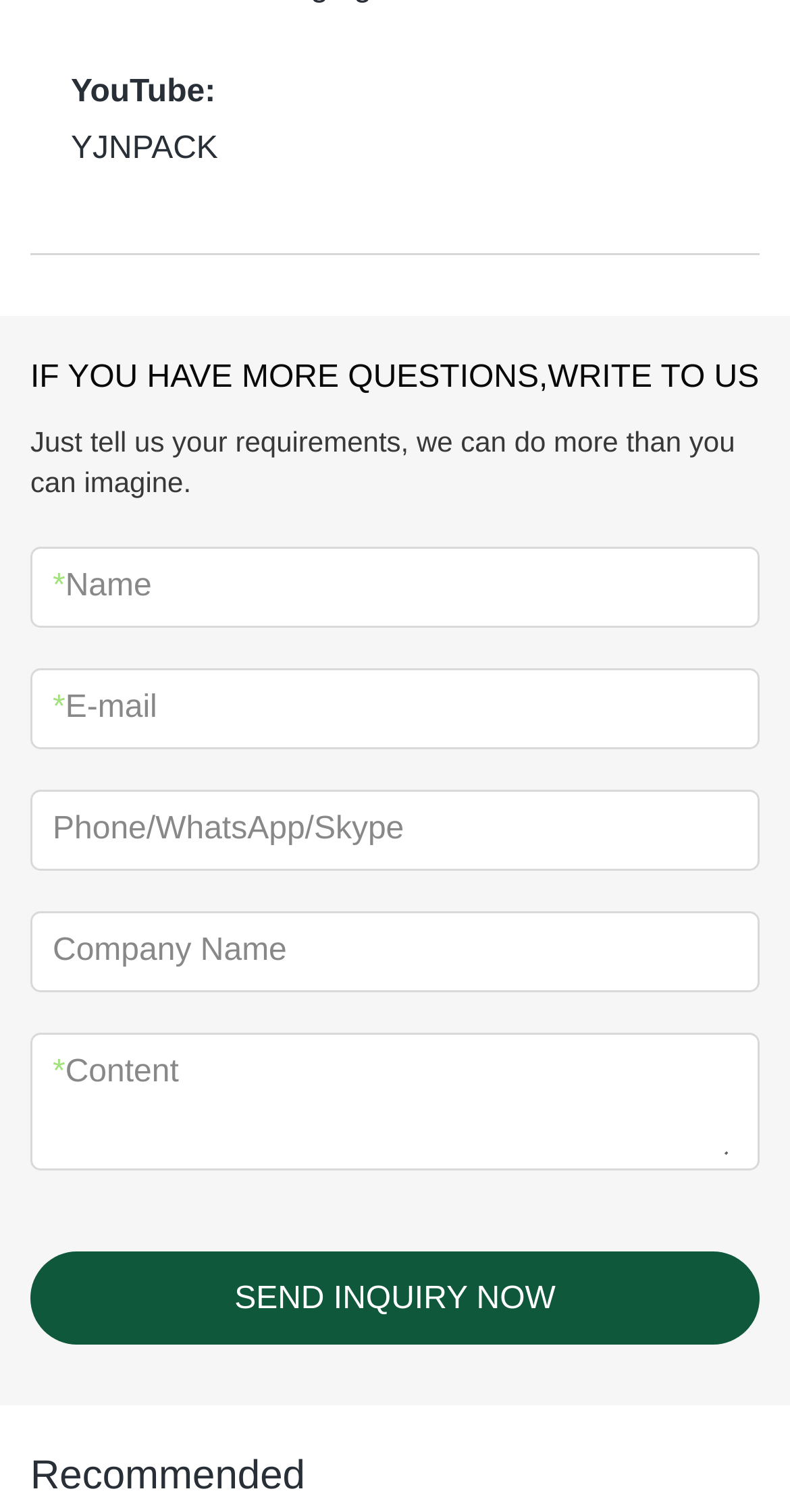Given the description "SEND INQUIRY NOW", determine the bounding box of the corresponding UI element.

[0.038, 0.827, 0.962, 0.889]